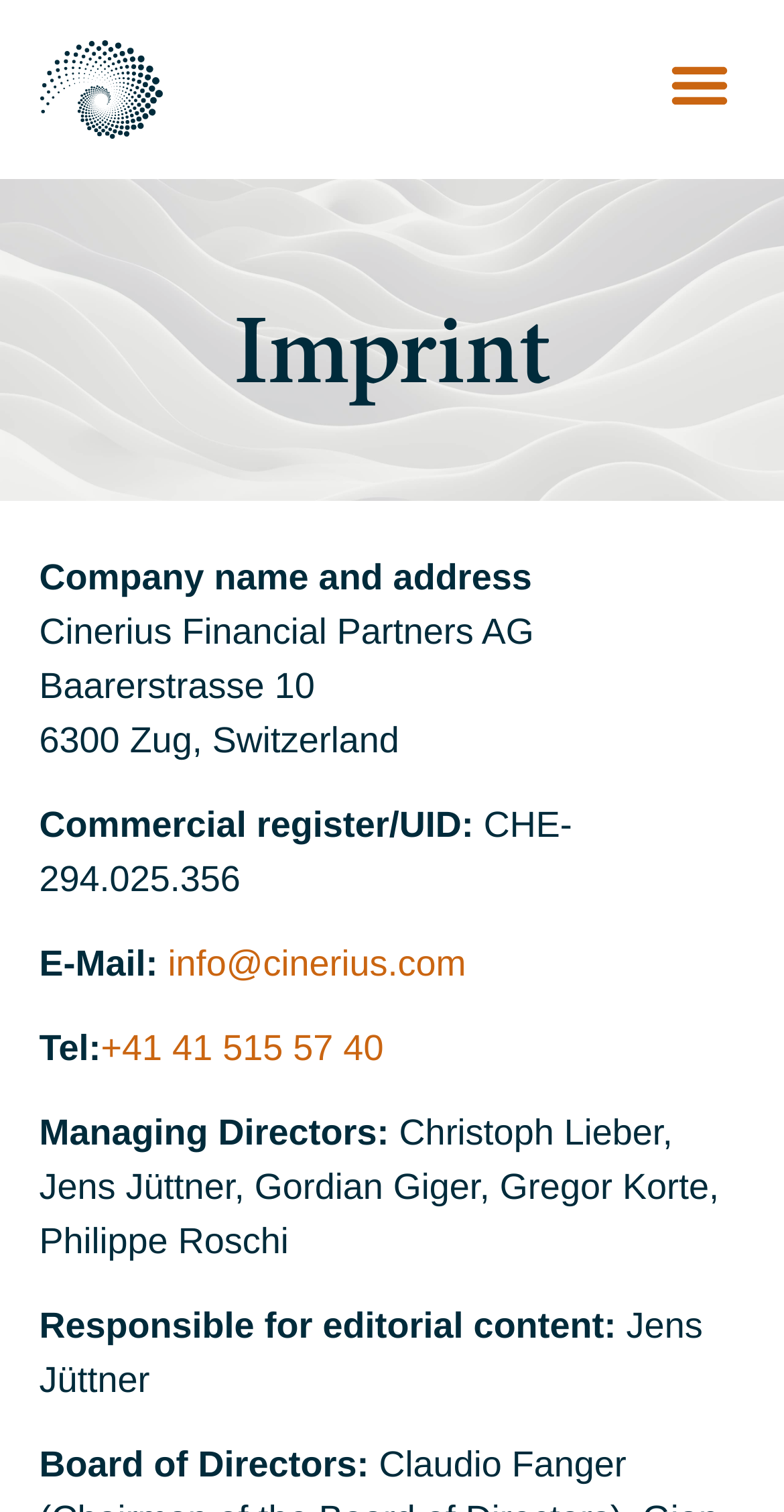Find the bounding box coordinates for the UI element that matches this description: "Menu".

[0.835, 0.026, 0.95, 0.086]